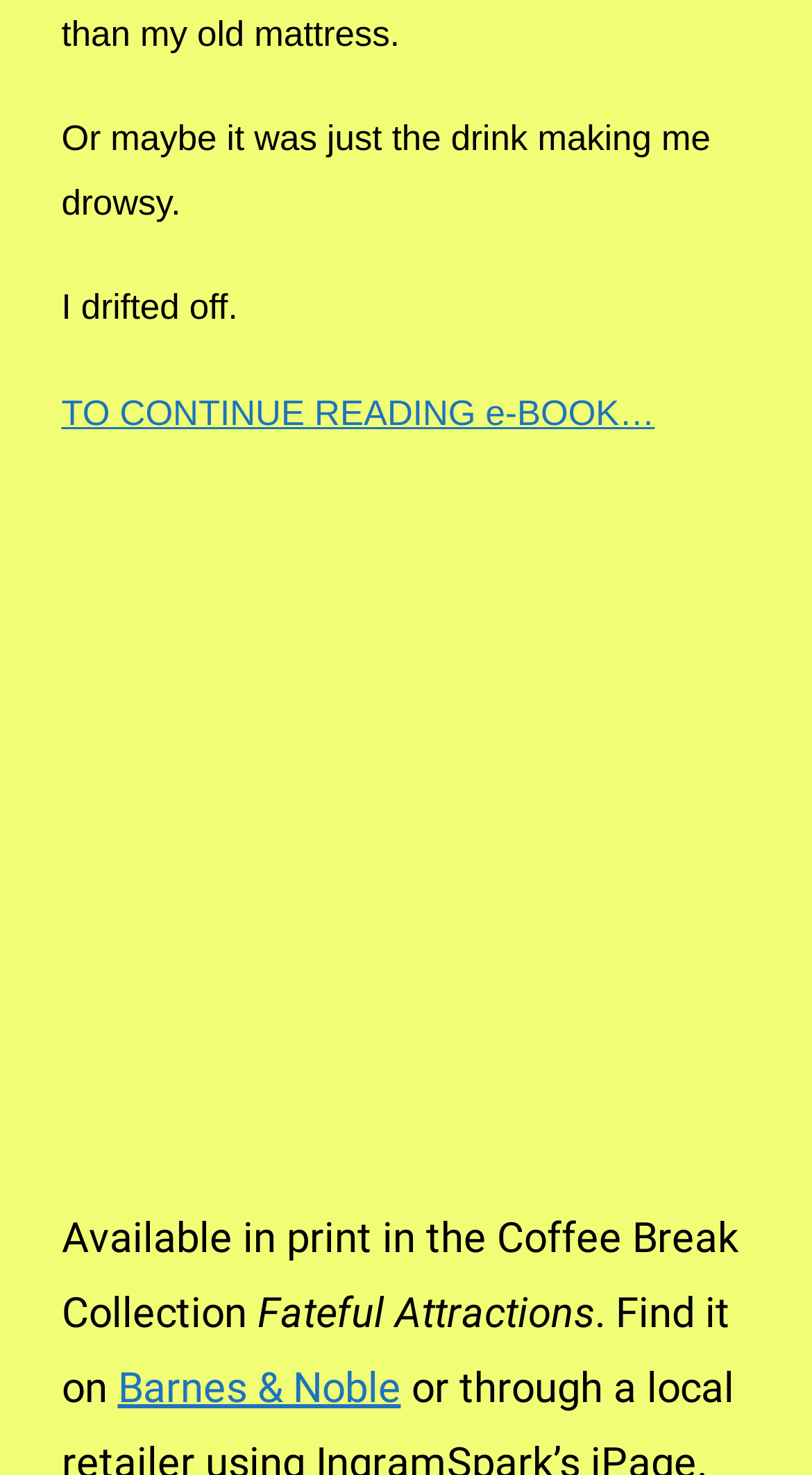Locate the bounding box for the described UI element: "Barnes & Noble". Ensure the coordinates are four float numbers between 0 and 1, formatted as [left, top, right, bottom].

[0.145, 0.923, 0.494, 0.957]